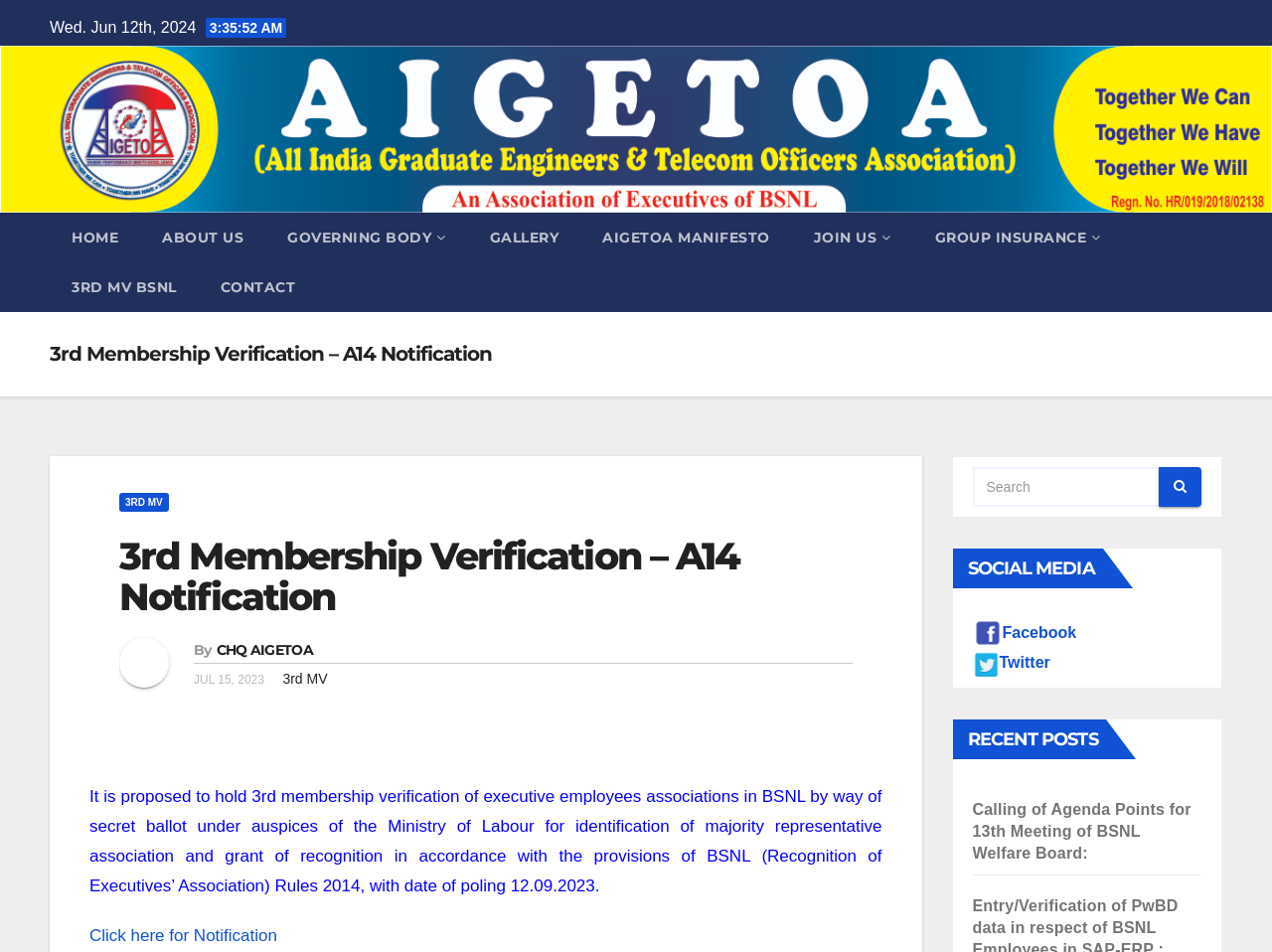Find the primary header on the webpage and provide its text.

3rd Membership Verification – A14 Notification